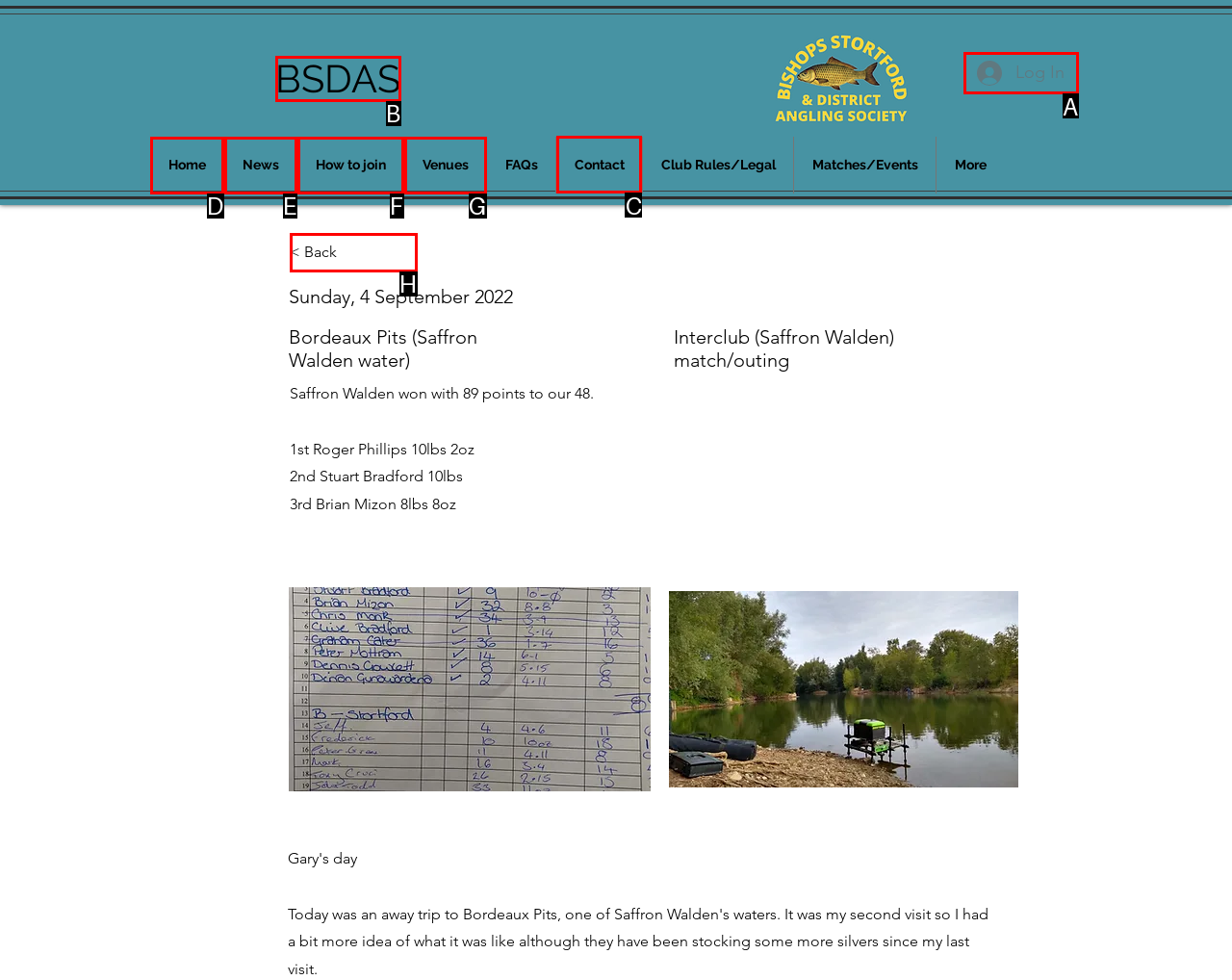Determine the letter of the element you should click to carry out the task: Go to the Contact page
Answer with the letter from the given choices.

C